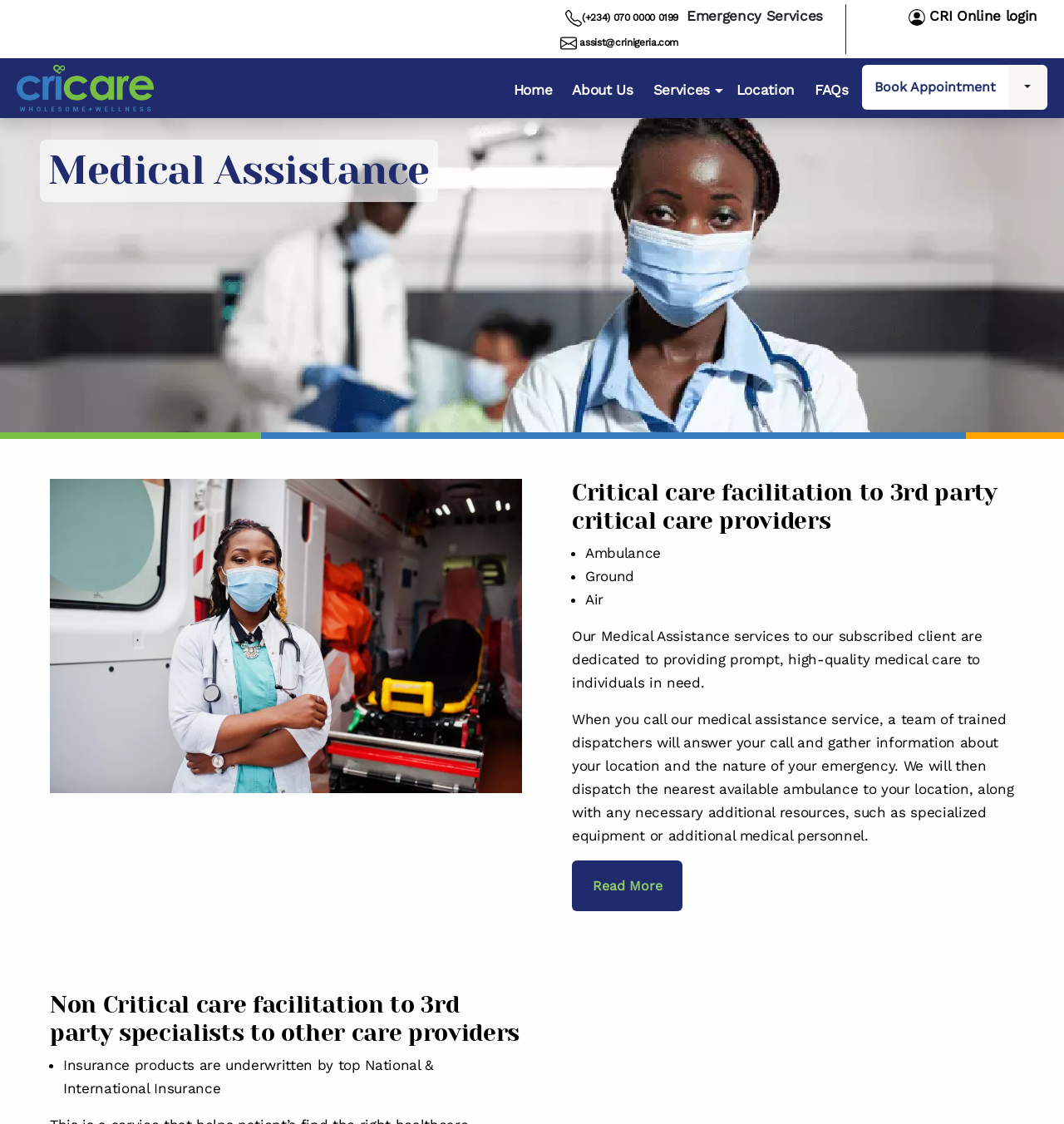Please answer the following question using a single word or phrase: 
What type of care does the medical assistance service provide?

Critical and non-critical care